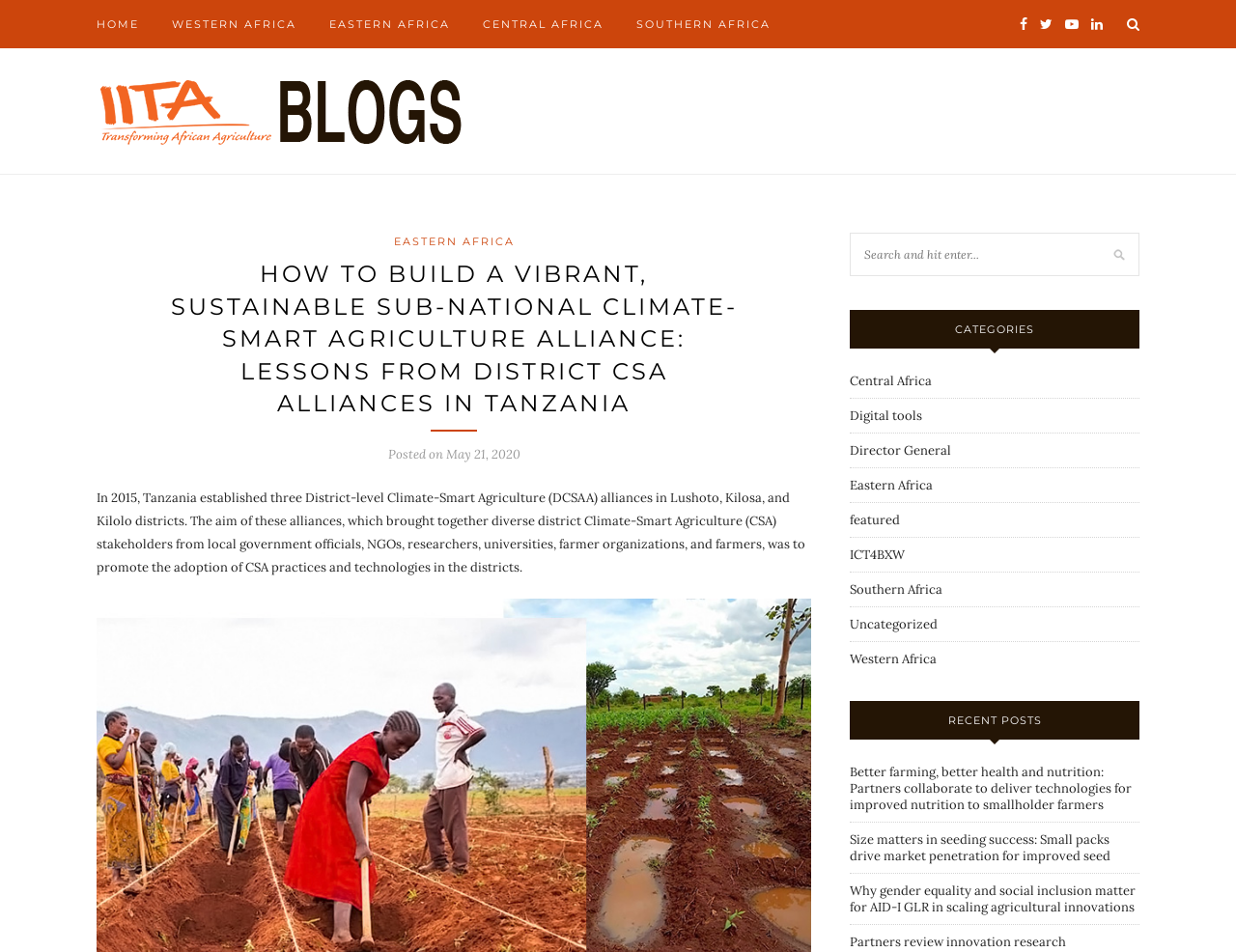Extract the main title from the webpage and generate its text.

HOW TO BUILD A VIBRANT, SUSTAINABLE SUB-NATIONAL CLIMATE-SMART AGRICULTURE ALLIANCE: LESSONS FROM DISTRICT CSA ALLIANCES IN TANZANIA